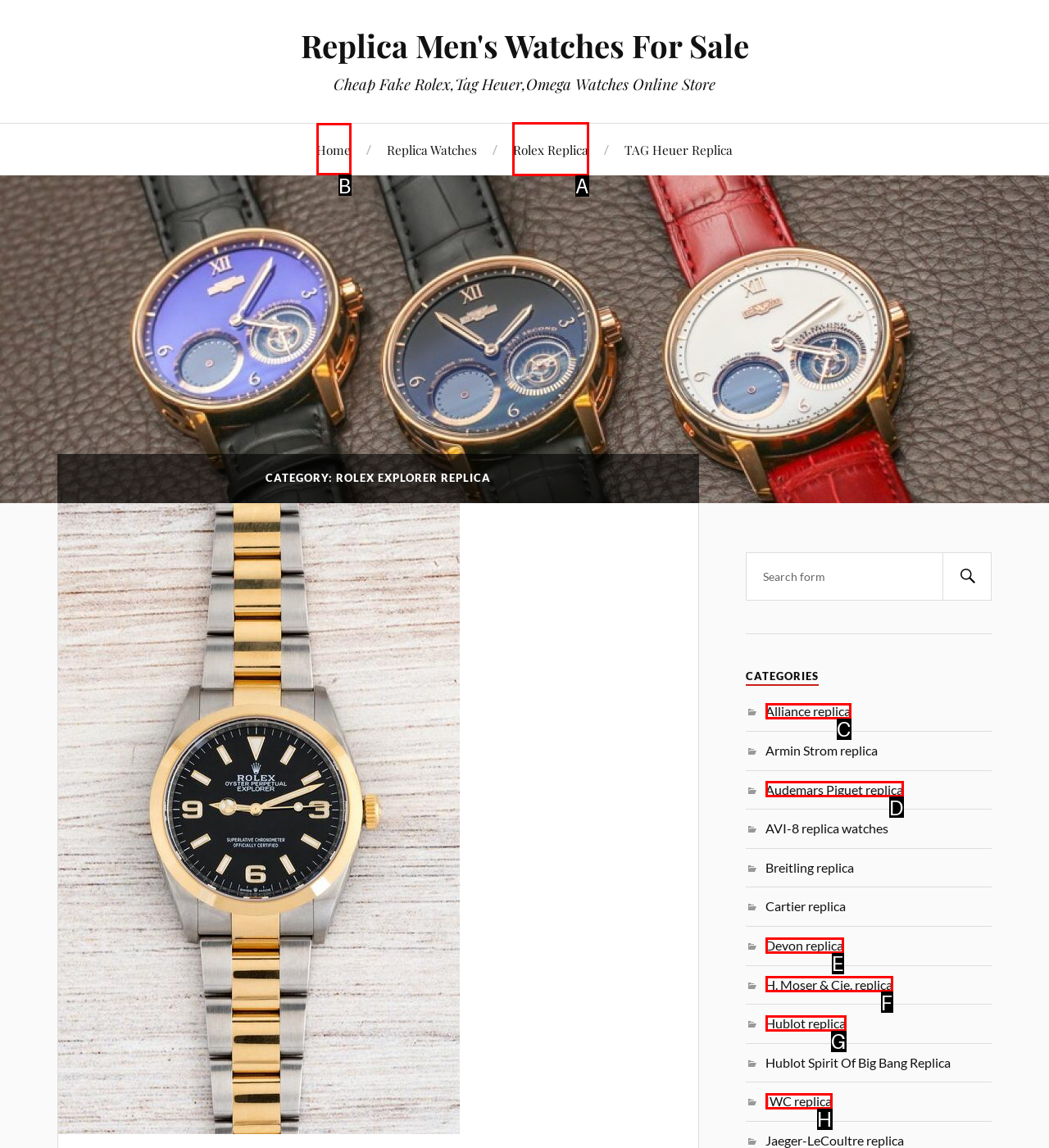From the available options, which lettered element should I click to complete this task: Go to Rolex Replica page?

A